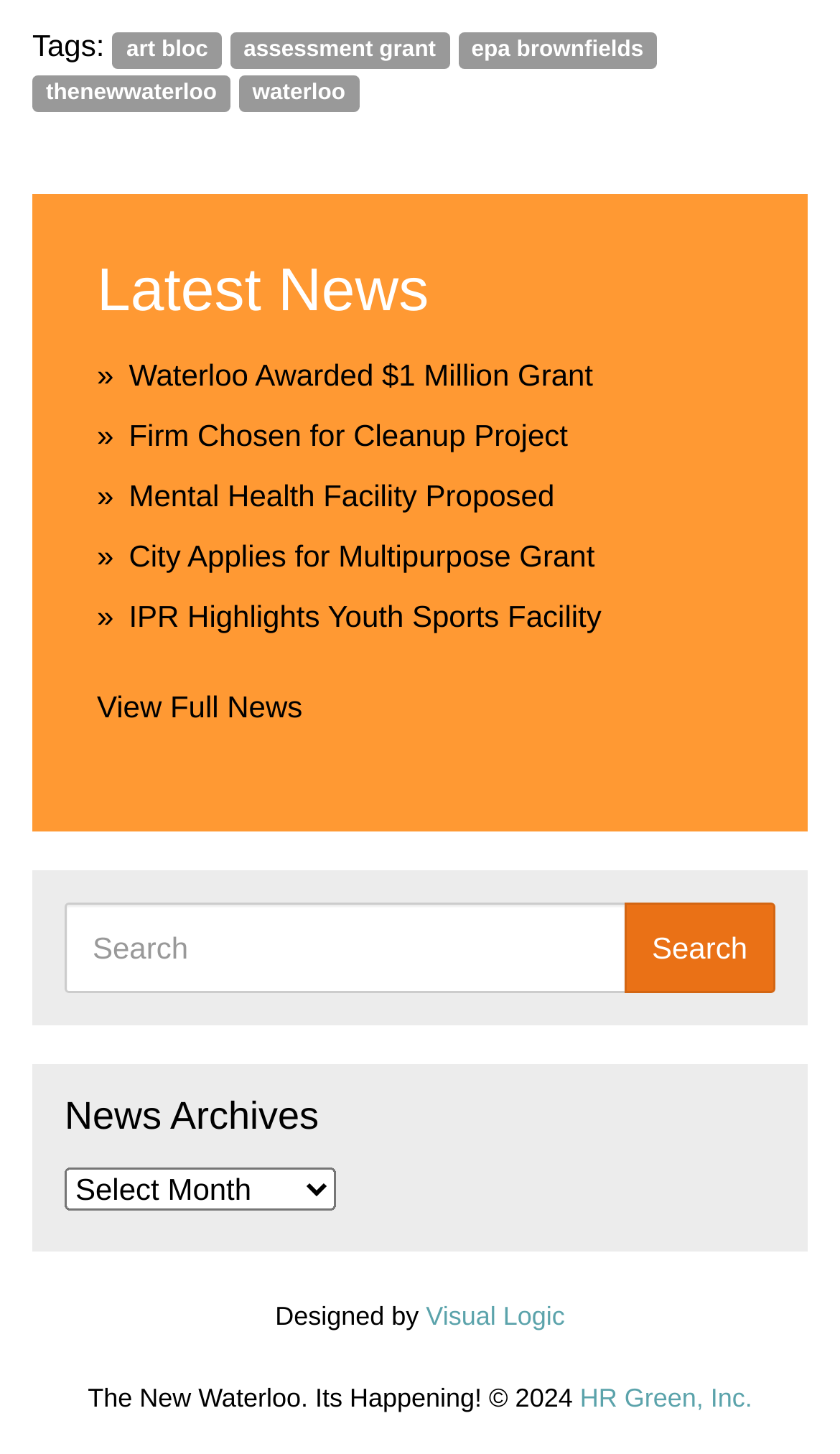Please identify the bounding box coordinates of the element on the webpage that should be clicked to follow this instruction: "view latest news". The bounding box coordinates should be given as four float numbers between 0 and 1, formatted as [left, top, right, bottom].

[0.151, 0.246, 0.706, 0.269]